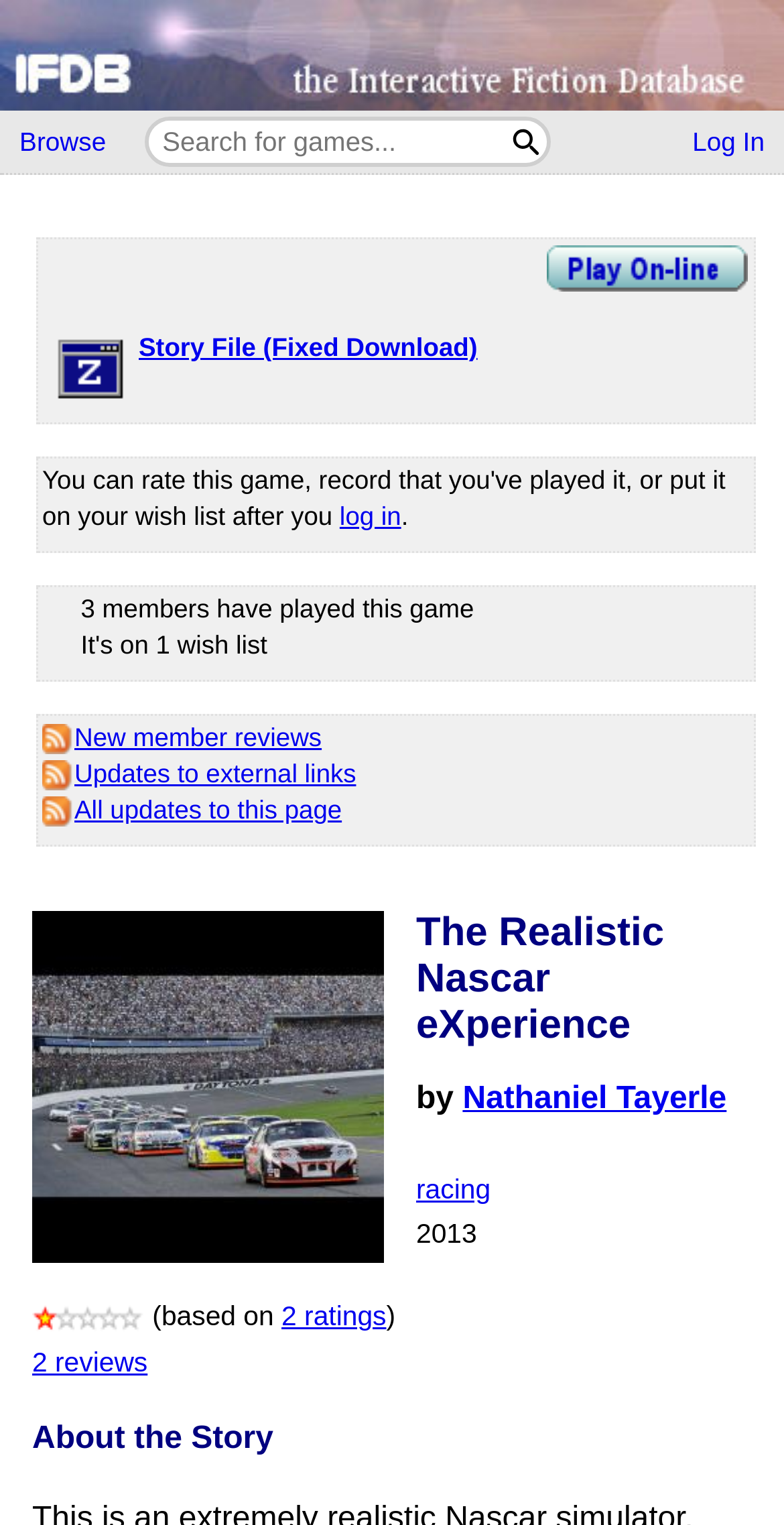How many ratings does this game have?
Please use the image to deliver a detailed and complete answer.

I found this information in the text '(based on 2 ratings)'. This text is located near the bottom of the webpage, and it provides information about the game's ratings.